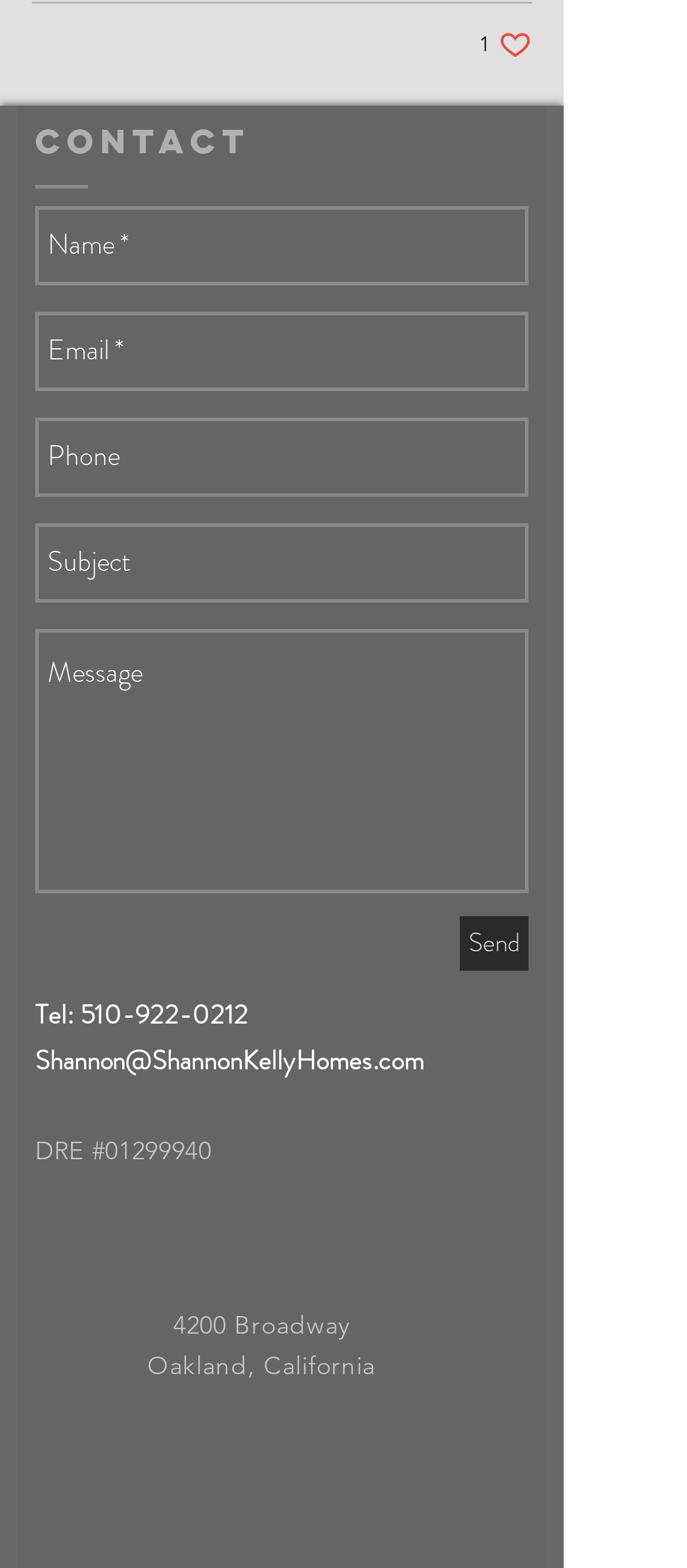Predict the bounding box coordinates of the area that should be clicked to accomplish the following instruction: "Click the like button". The bounding box coordinates should consist of four float numbers between 0 and 1, i.e., [left, top, right, bottom].

[0.697, 0.018, 0.774, 0.039]